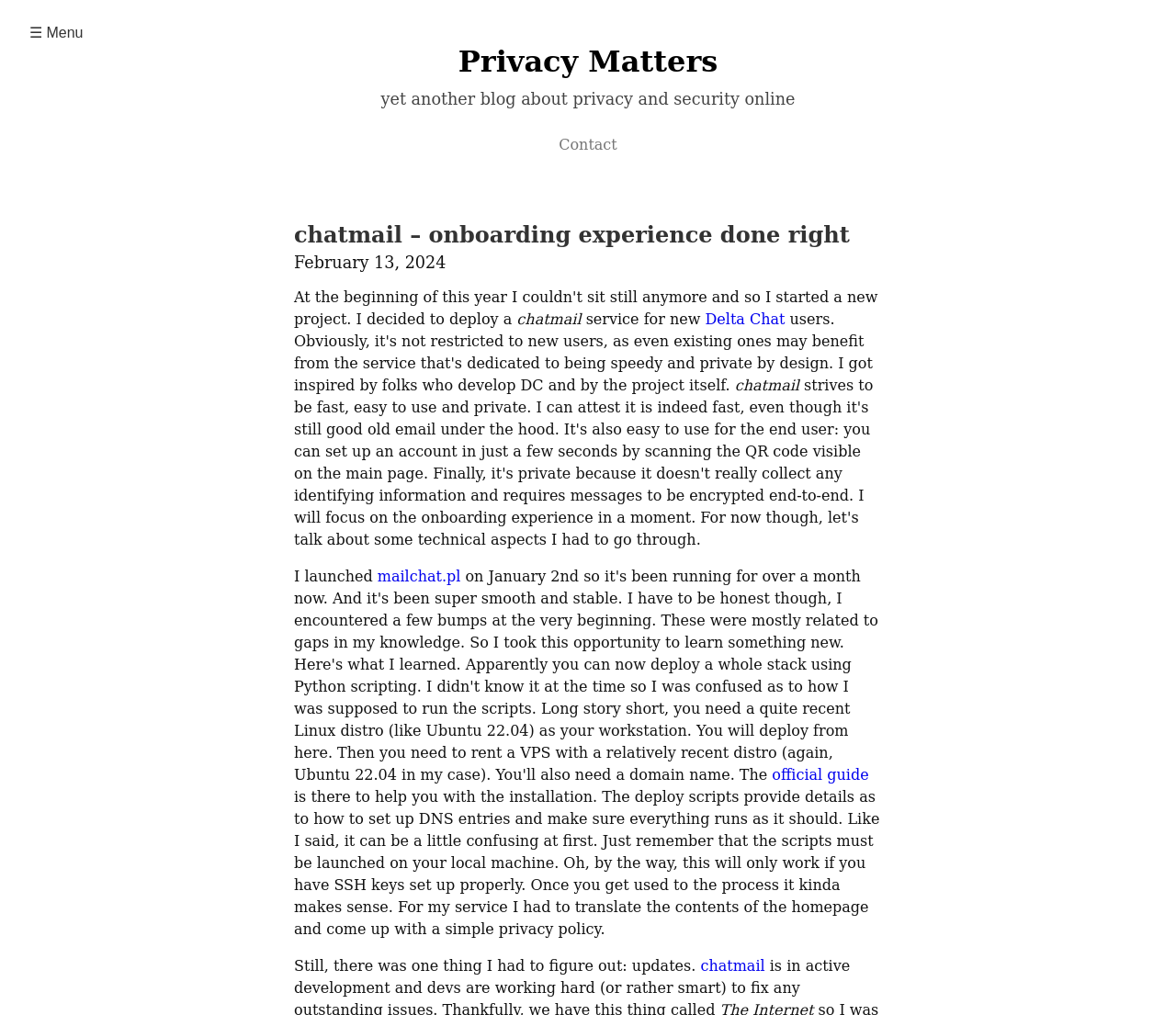Find the bounding box coordinates of the clickable area that will achieve the following instruction: "Visit the contact page".

[0.475, 0.134, 0.525, 0.151]